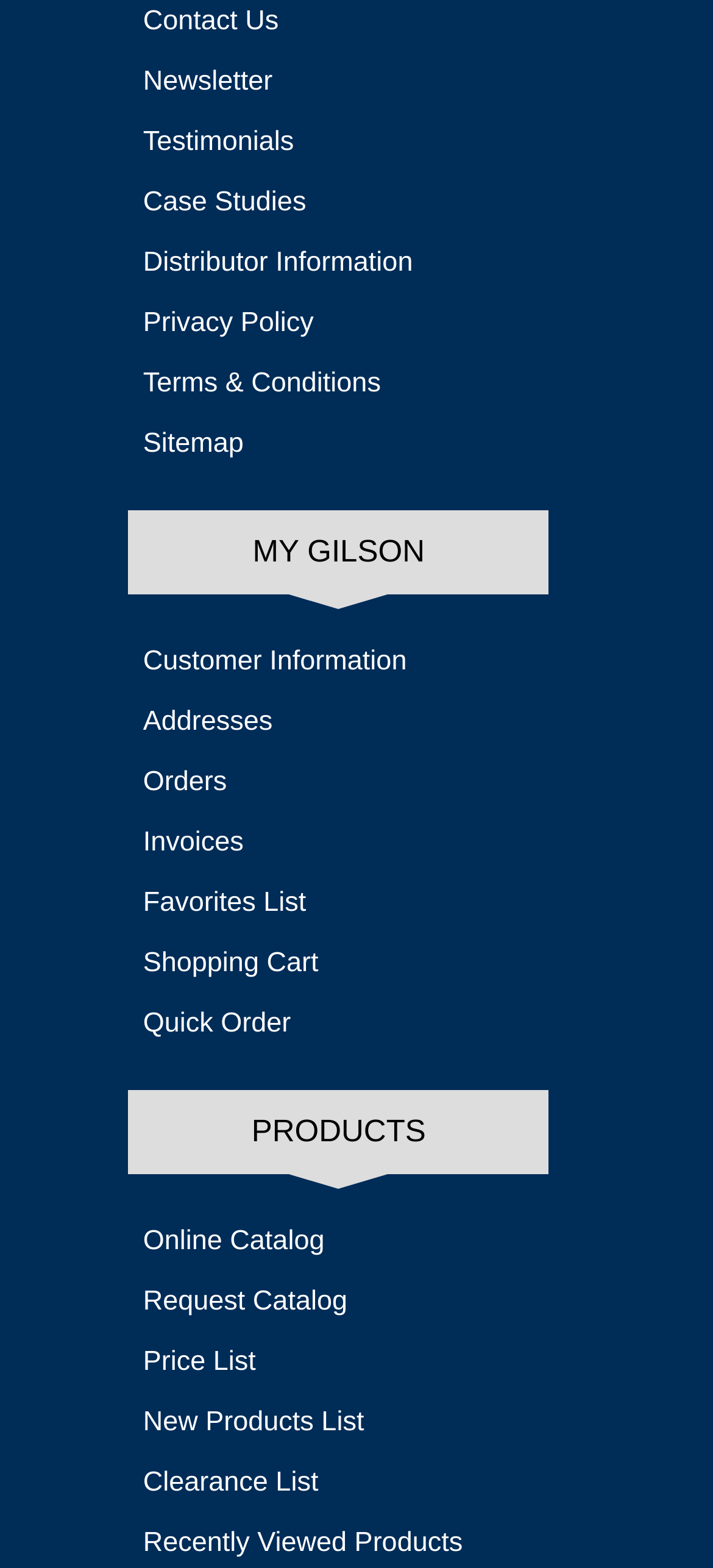Please locate the clickable area by providing the bounding box coordinates to follow this instruction: "View shopping cart".

[0.18, 0.595, 0.467, 0.633]